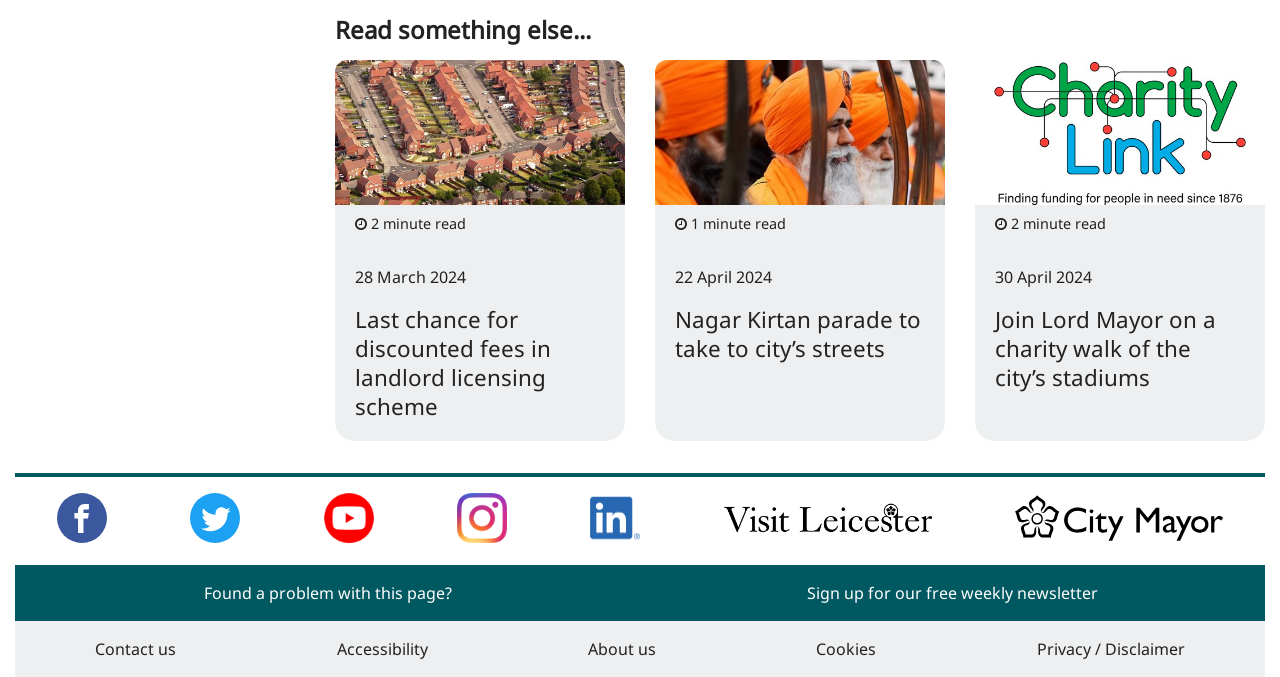Please specify the bounding box coordinates in the format (top-left x, top-left y, bottom-right x, bottom-right y), with values ranging from 0 to 1. Identify the bounding box for the UI component described as follows: Contact us

[0.074, 0.943, 0.138, 0.975]